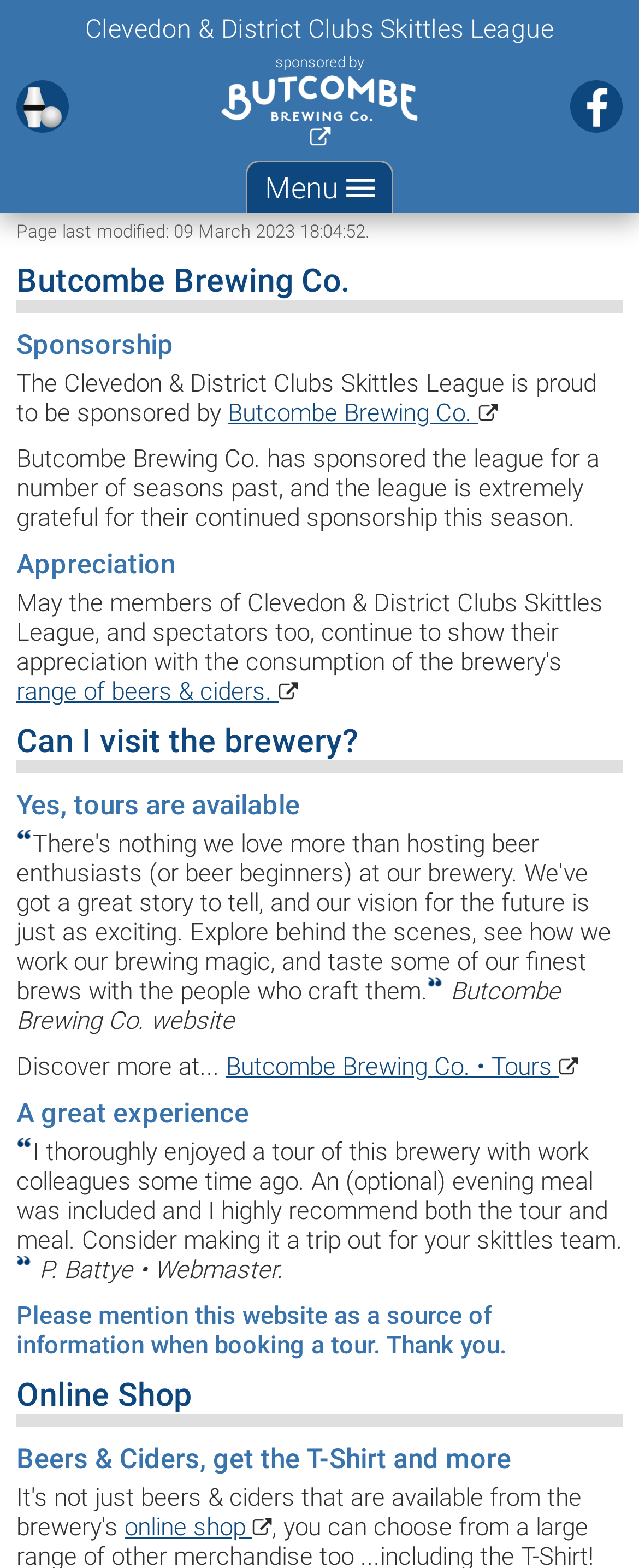Determine the bounding box coordinates for the area that should be clicked to carry out the following instruction: "Learn more about Butcombe Brewing Co.".

[0.372, 0.078, 0.628, 0.097]